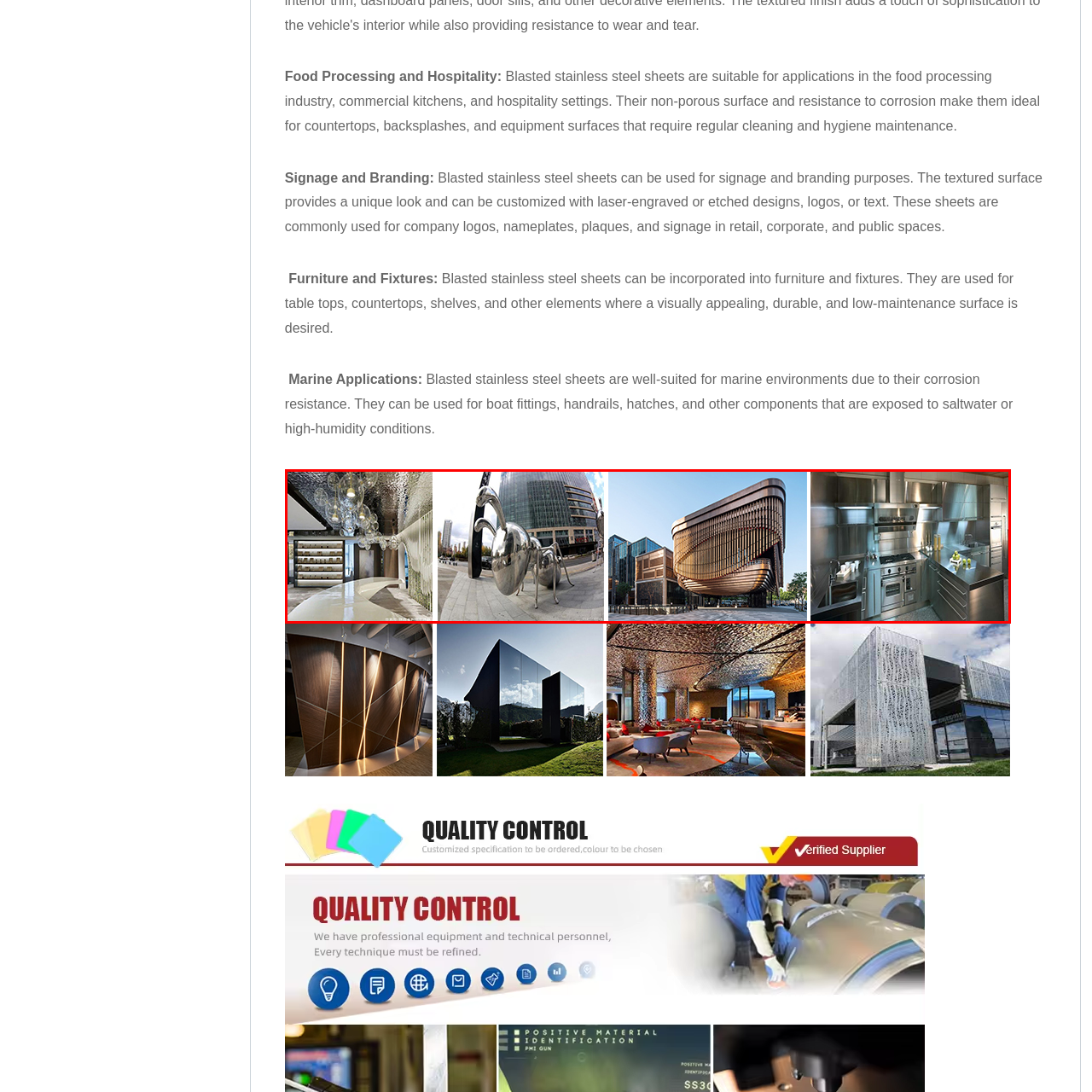Pay attention to the image inside the red rectangle, What feature of blasted stainless steel allows for custom designs? Answer briefly with a single word or phrase.

Textured surfaces